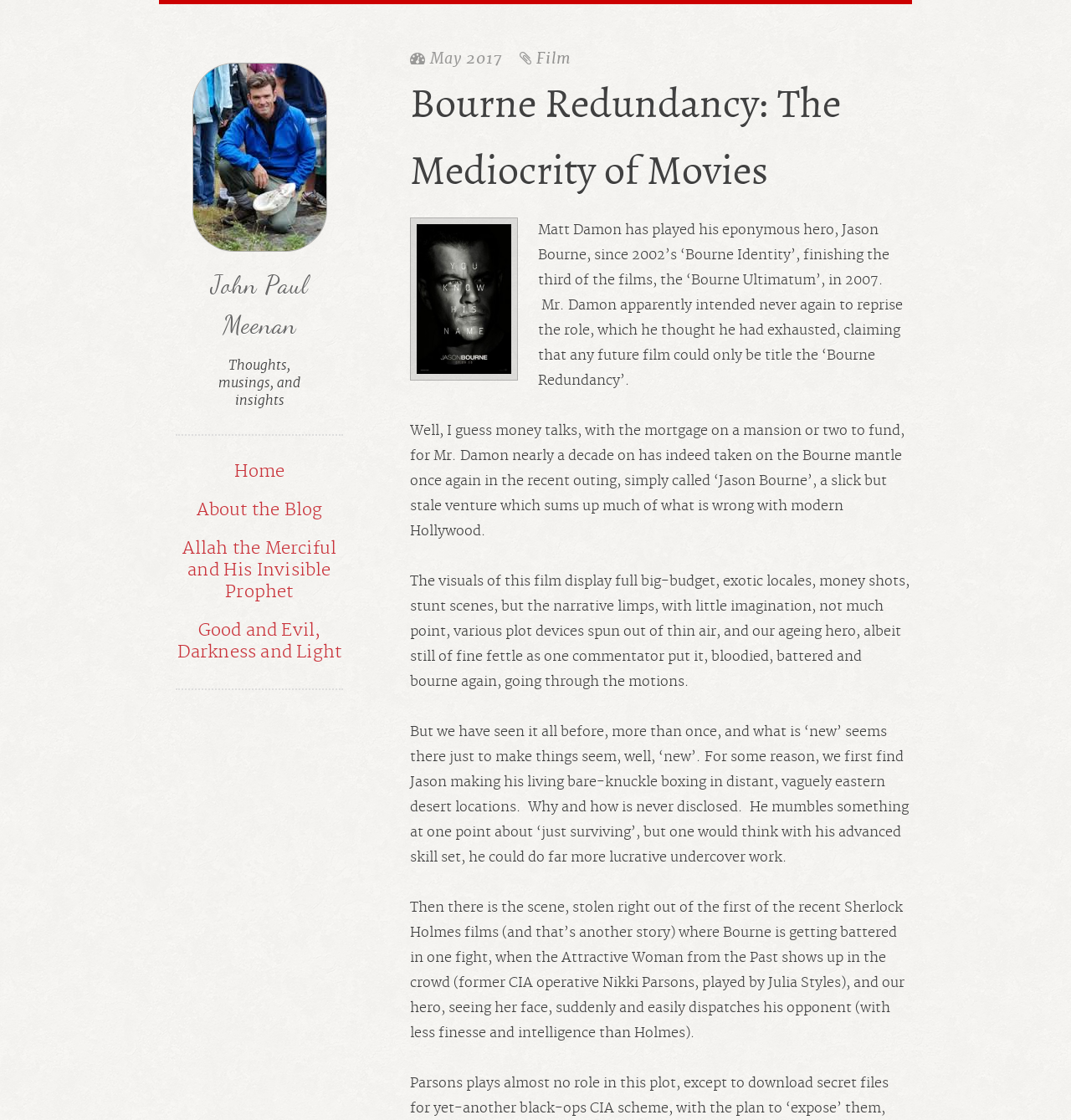Please find the bounding box for the following UI element description. Provide the coordinates in (top-left x, top-left y, bottom-right x, bottom-right y) format, with values between 0 and 1: About the Blog

[0.164, 0.438, 0.32, 0.473]